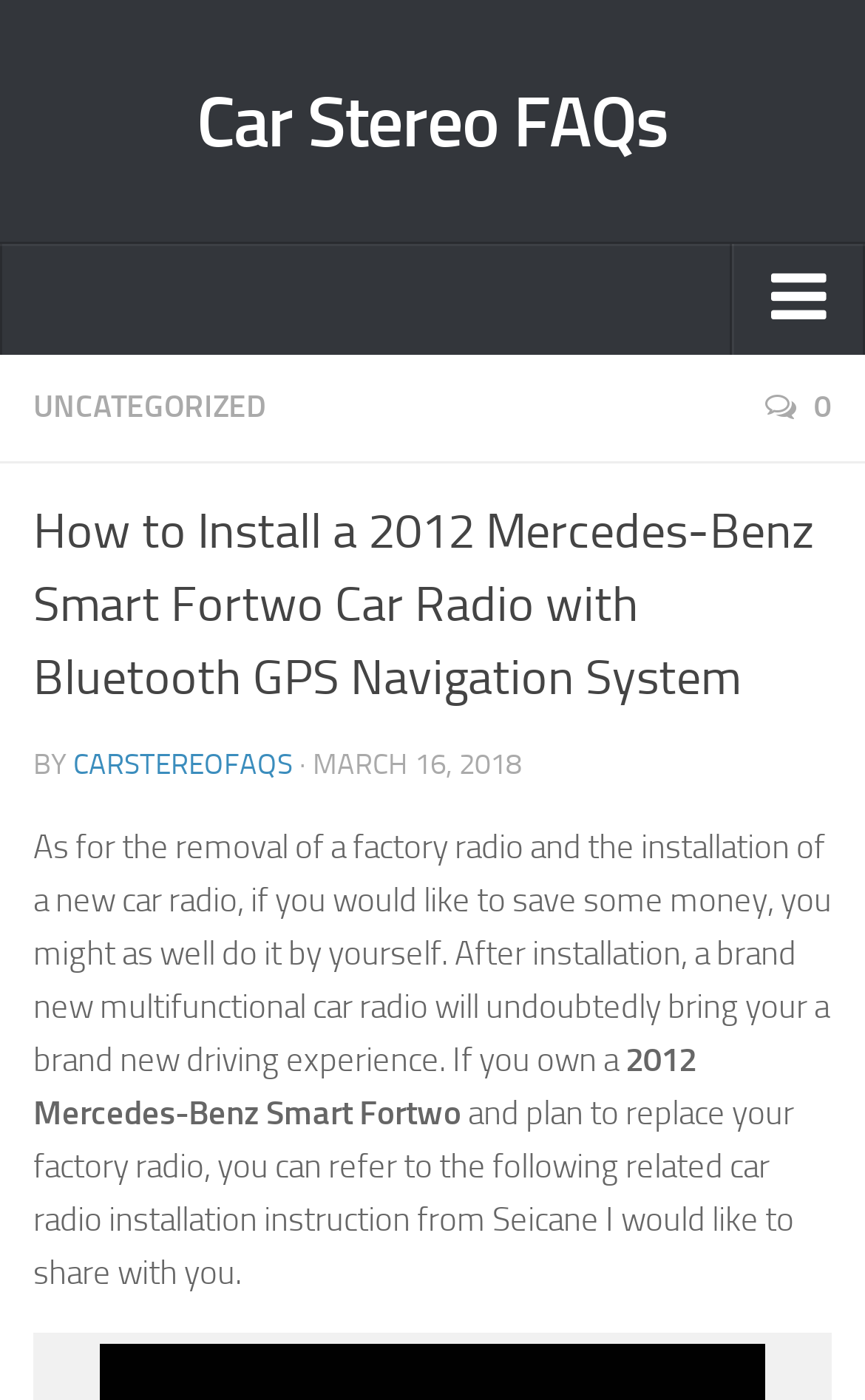Provide a short, one-word or phrase answer to the question below:
What is the brand of the car mentioned?

Mercedes-Benz